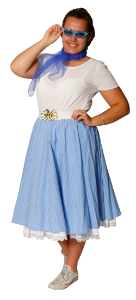What is the length of the woman's skirt?
Using the visual information from the image, give a one-word or short-phrase answer.

Knee-length